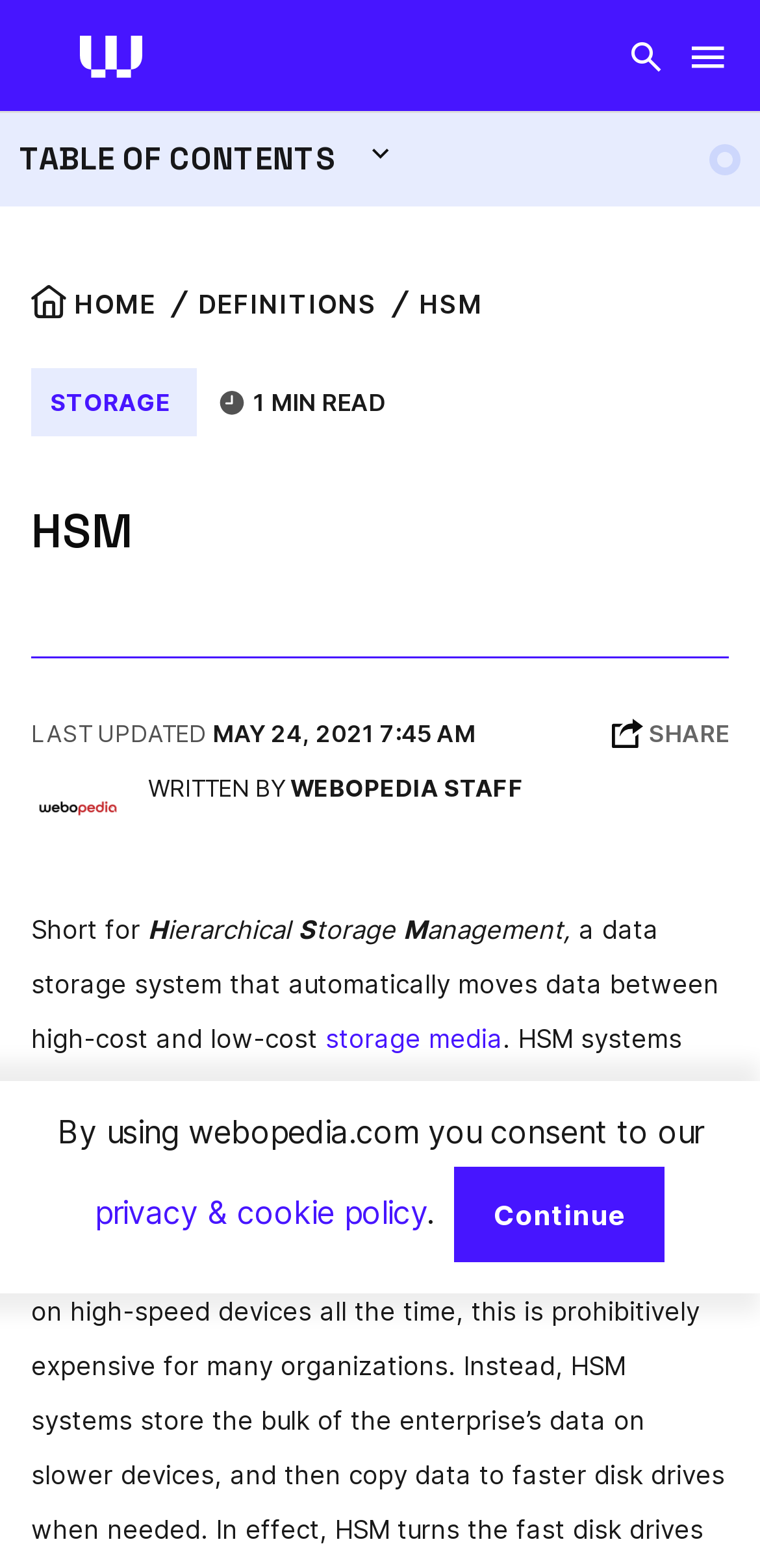Find the bounding box coordinates of the clickable element required to execute the following instruction: "Learn more about storage". Provide the coordinates as four float numbers between 0 and 1, i.e., [left, top, right, bottom].

[0.041, 0.235, 0.259, 0.278]